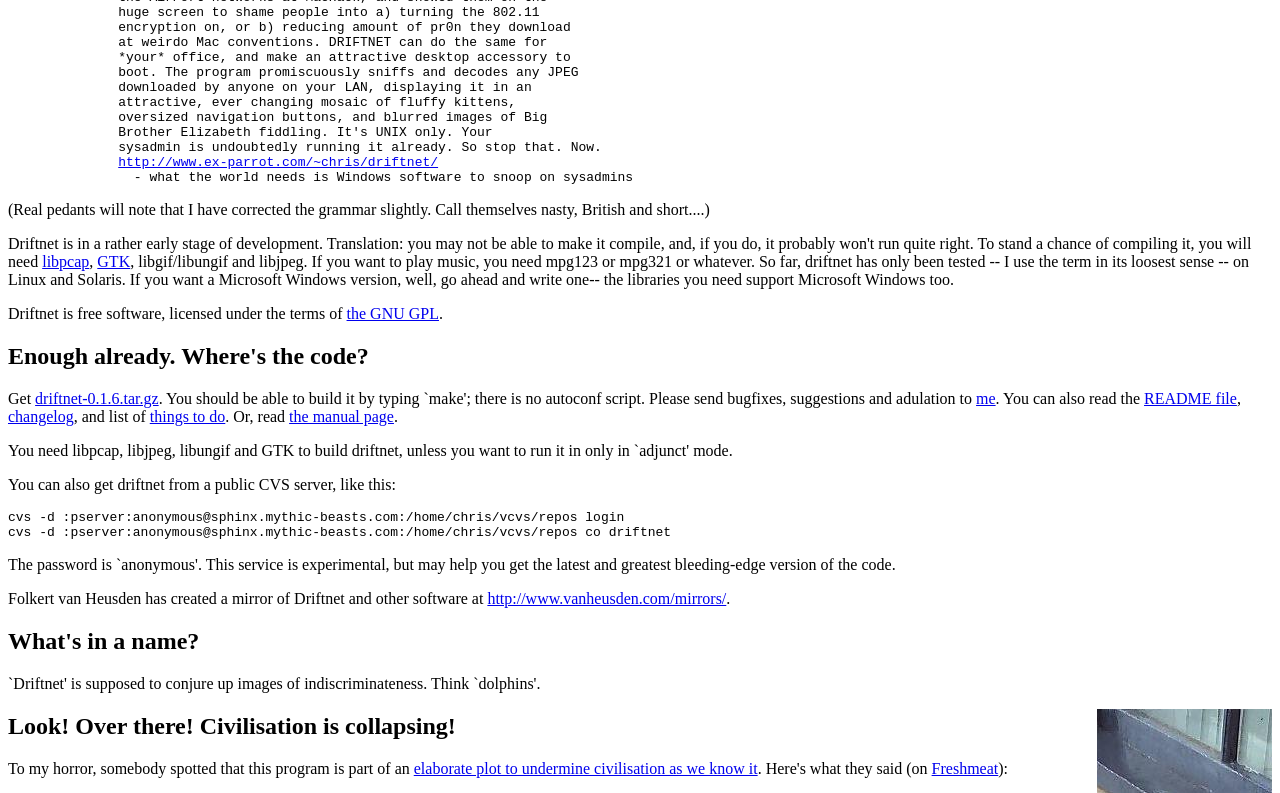Given the element description "GTK", identify the bounding box of the corresponding UI element.

[0.076, 0.32, 0.102, 0.341]